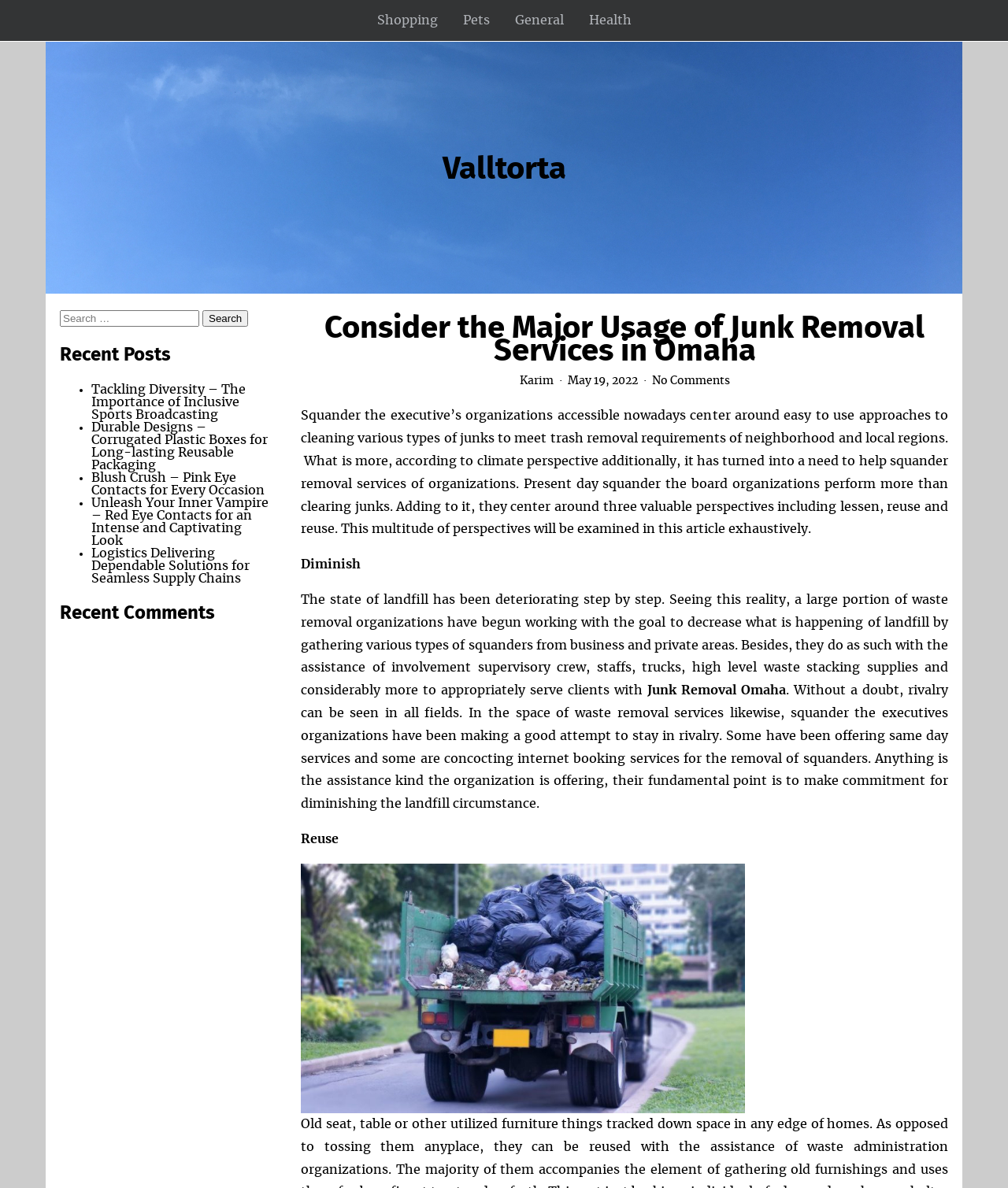Illustrate the webpage thoroughly, mentioning all important details.

The webpage appears to be a blog or article page with a focus on junk removal services in Omaha. At the top, there are several links to different categories, including "Shopping", "Pets", "General", and "Health", which are positioned horizontally across the page. Below these links, there is a "Skip to content" link, followed by a heading that reads "Valltorta".

The main content of the page is divided into sections. The first section has a heading that reads "Consider the Major Usage of Junk Removal Services in Omaha" and is followed by a paragraph of text that discusses the importance of waste removal services in meeting the trash removal requirements of local and neighborhood regions. The text also mentions the three valuable perspectives of waste management organizations, including reduce, reuse, and recycle.

Below this section, there are three subheadings: "Diminish", "Reuse", and an unlabelled section with an image of "Junk Removal Omaha". The "Diminish" section discusses the deteriorating state of landfills and how waste removal organizations are working to decrease the amount of waste sent to landfills. The "Reuse" section appears to be incomplete, but it may discuss the reuse of waste materials.

To the right of the main content, there is a search bar with a "Search" button. Below the search bar, there is a heading that reads "Recent Posts" followed by a list of links to other articles, including "Tackling Diversity – The Importance of Inclusive Sports Broadcasting", "Durable Designs – Corrugated Plastic Boxes for Long-lasting Reusable Packaging", and several others. Further down the page, there is a heading that reads "Recent Comments", but there are no comments listed.

Overall, the webpage appears to be a blog or article page that discusses waste removal services and their importance in maintaining a clean and healthy environment.